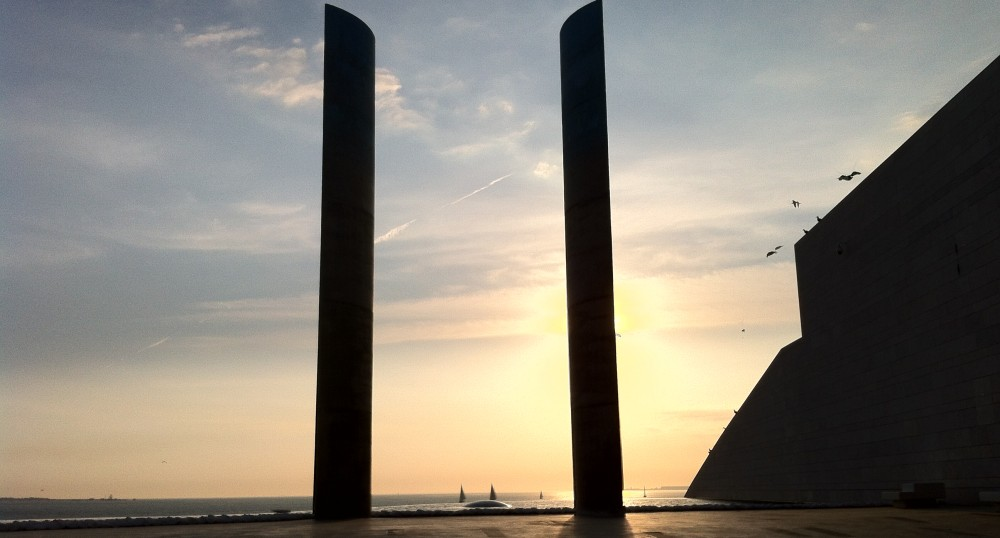Provide a thorough and detailed caption for the image.

The image captures a stunning sunset scene framed by two tall, vertical structures that rise prominently against the sky. The silhouettes of these columns create a striking contrast with the warm hues of the setting sun, which shines softly in the background. On the horizon, sailboats are visible, adding a sense of movement and tranquility to the coastal landscape. In the foreground, the architectural forms blend harmoniously with the natural surroundings, enhancing the overall aesthetic of the moment. The sky is painted with swirling clouds and a gentle blend of colors, while birds can be seen flying overhead, completing this peaceful yet evocative vista. This image embodies the theme of exploration and reflection, resonating with the idea that sometimes the journey is just as significant as the destination.